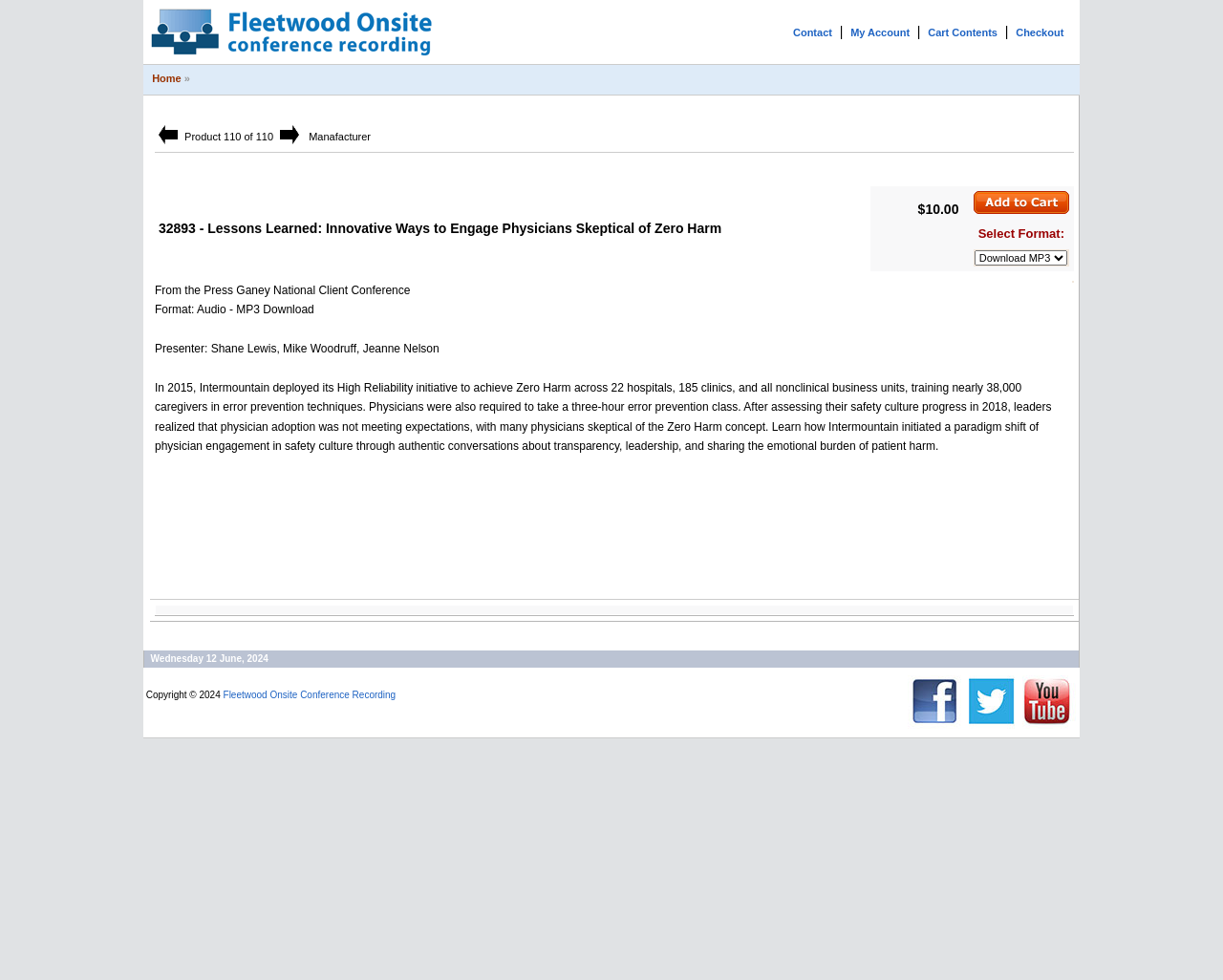With reference to the screenshot, provide a detailed response to the question below:
What is the name of the conference recording?

I found the answer by looking at the top-left corner of the webpage, where it says 'Fleetwood Onsite Conference Recording - Conference presentation capture'. This suggests that the name of the conference recording is 'Fleetwood Onsite Conference Recording'.